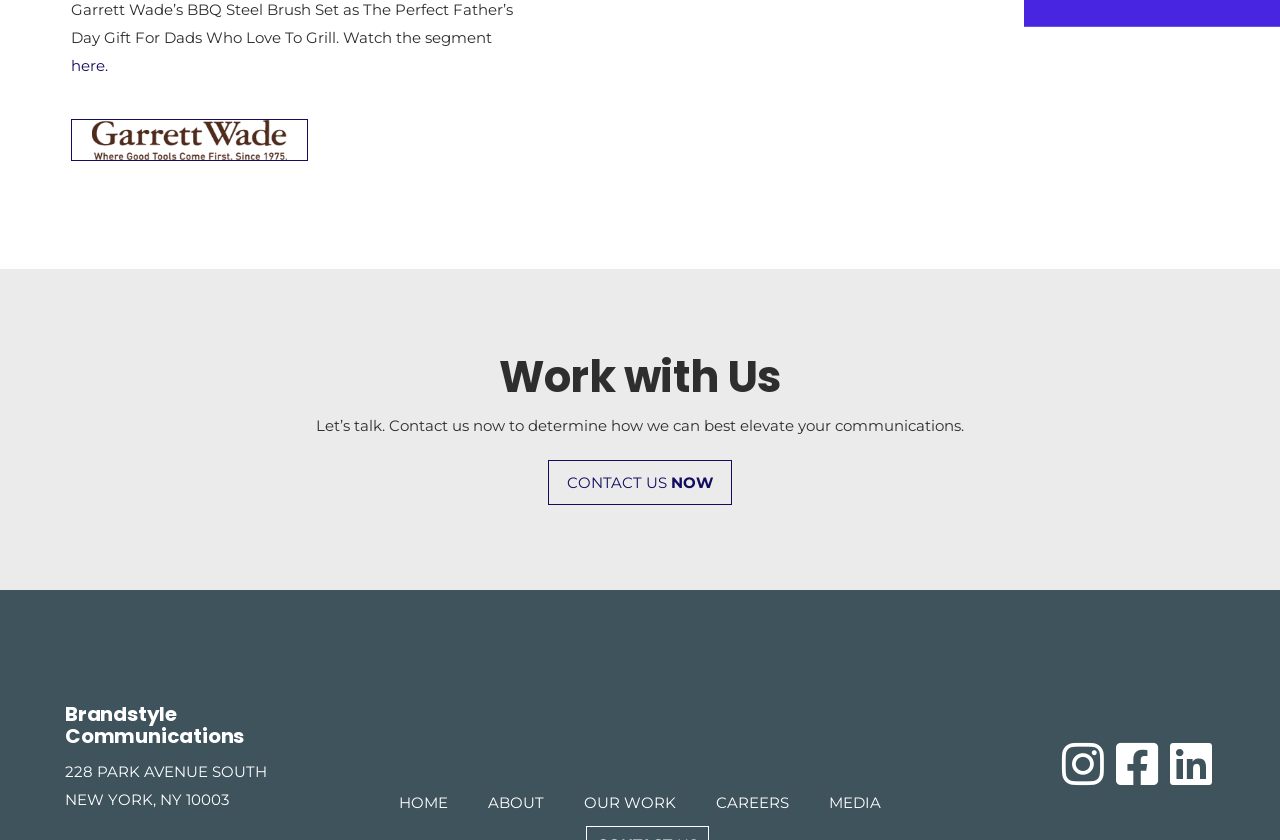How many social media links are present?
Provide an in-depth and detailed answer to the question.

The social media links can be found at the bottom of the page, and there are three links present, which are Instagram, Facebook-square, and Linkedin.